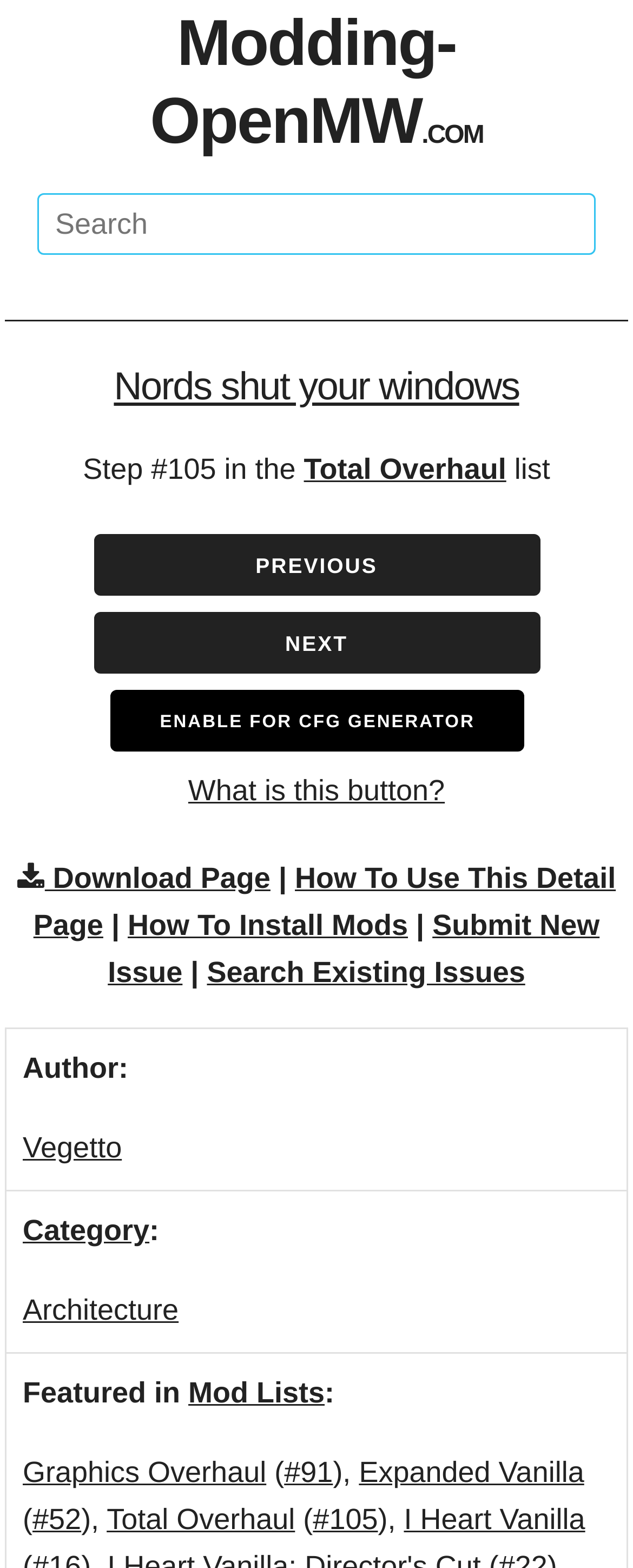Find the bounding box coordinates for the element that must be clicked to complete the instruction: "View the author's profile". The coordinates should be four float numbers between 0 and 1, indicated as [left, top, right, bottom].

[0.036, 0.722, 0.192, 0.743]